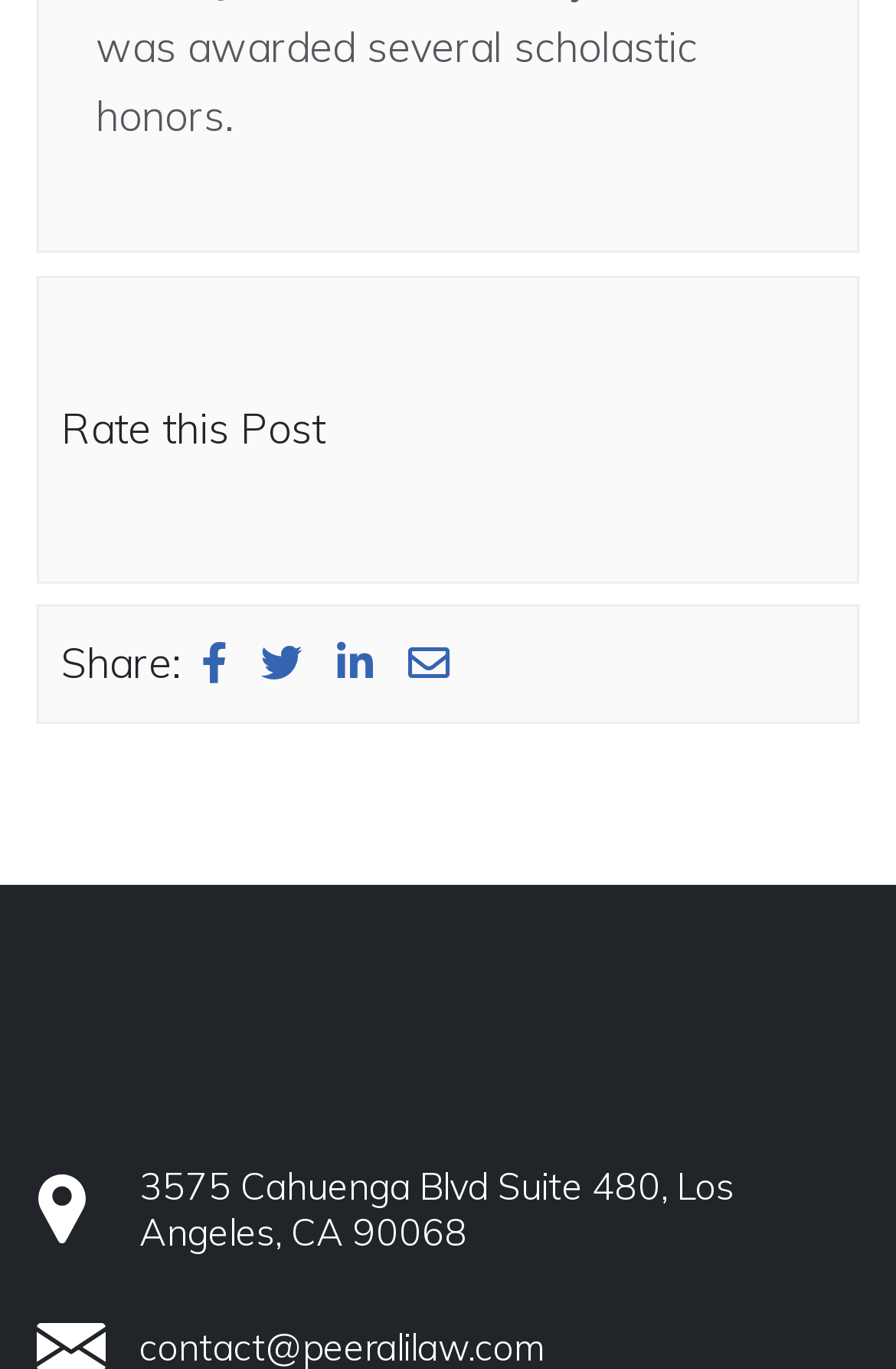Give the bounding box coordinates for the element described by: "title="Email"".

[0.455, 0.465, 0.502, 0.503]